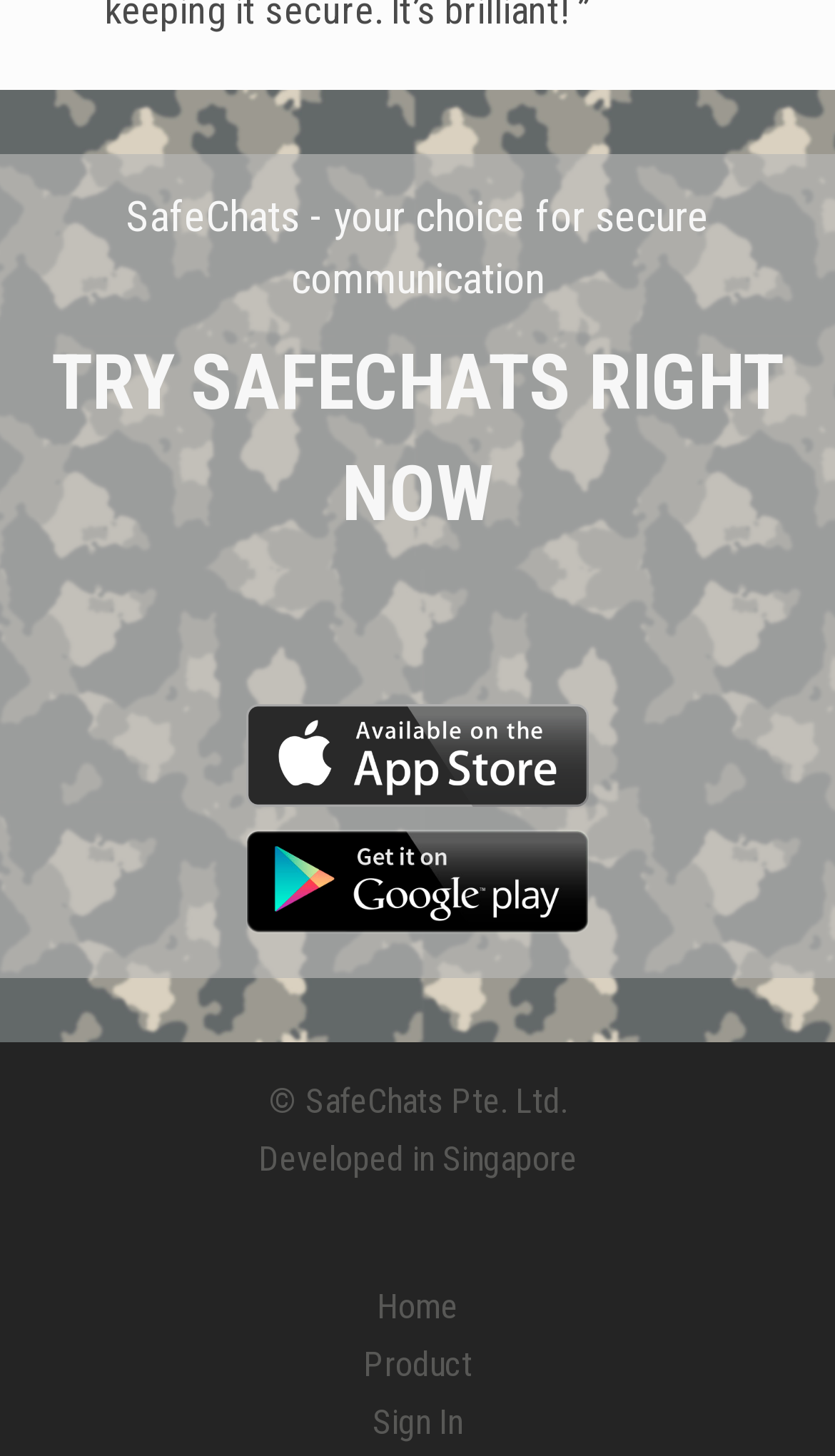Given the description: "Home", determine the bounding box coordinates of the UI element. The coordinates should be formatted as four float numbers between 0 and 1, [left, top, right, bottom].

[0.451, 0.884, 0.549, 0.911]